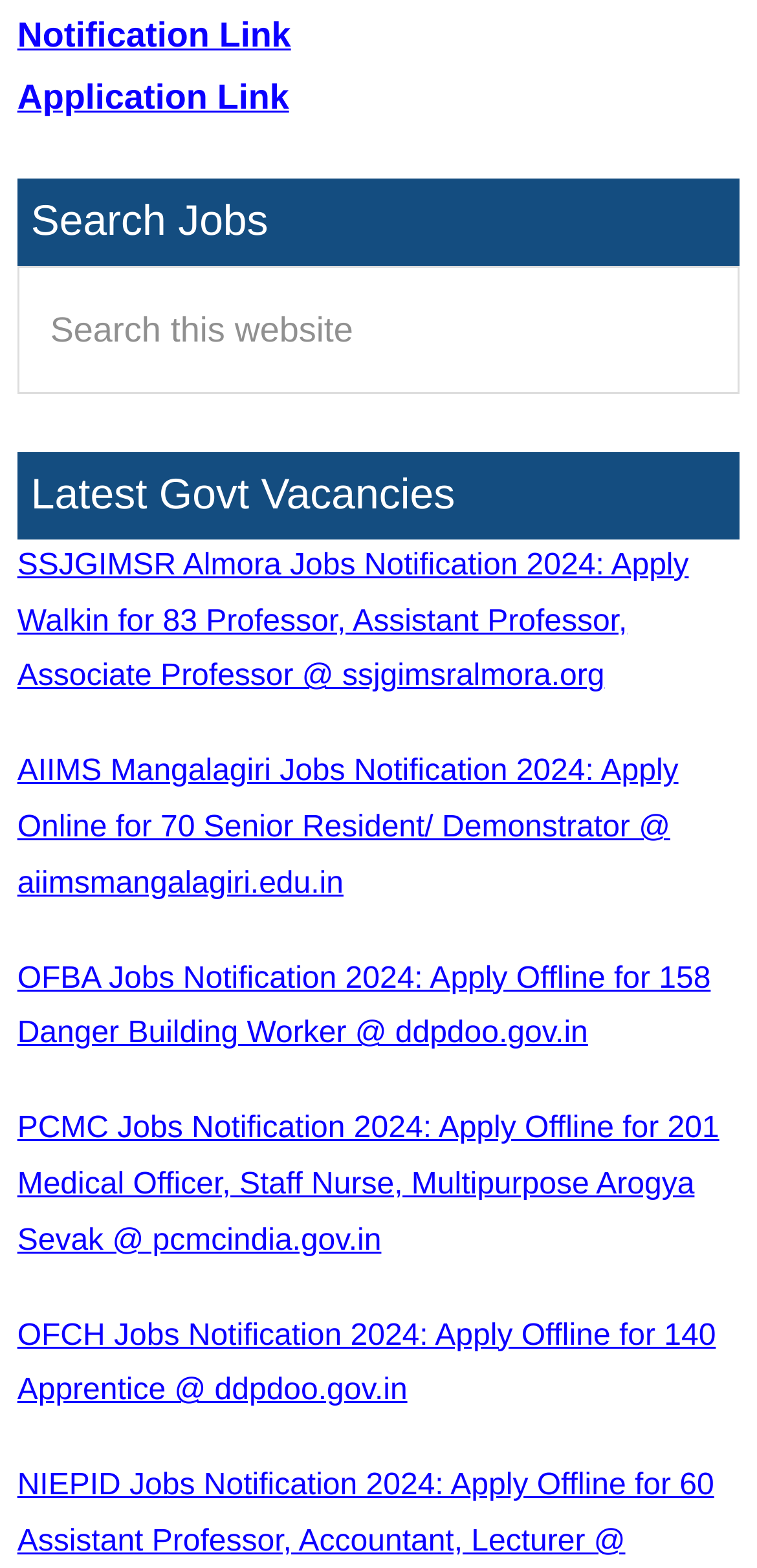Provide the bounding box coordinates of the HTML element this sentence describes: "Application Link". The bounding box coordinates consist of four float numbers between 0 and 1, i.e., [left, top, right, bottom].

[0.023, 0.05, 0.382, 0.075]